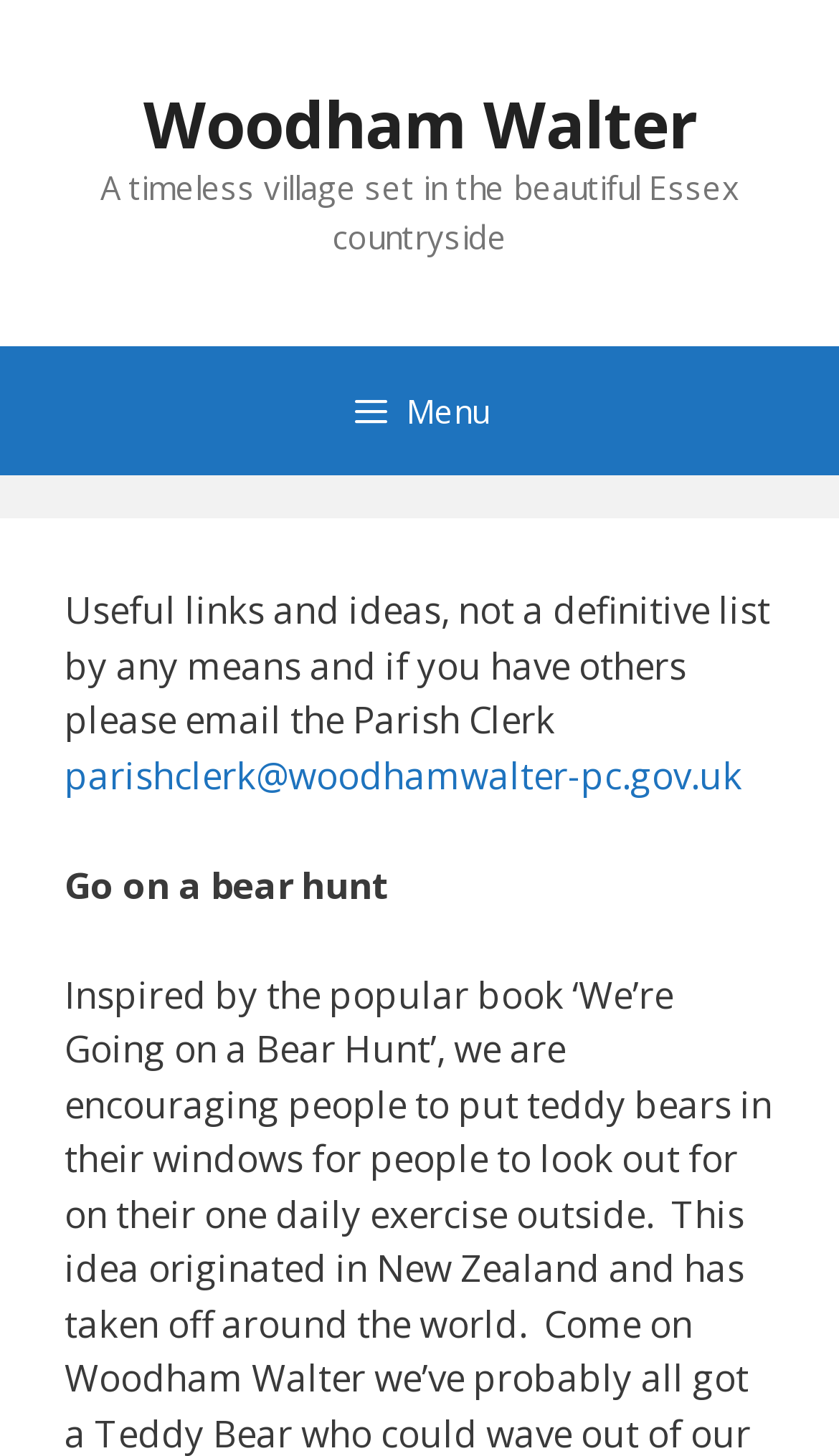Predict the bounding box of the UI element based on the description: "Woodham Walter". The coordinates should be four float numbers between 0 and 1, formatted as [left, top, right, bottom].

[0.171, 0.055, 0.829, 0.115]